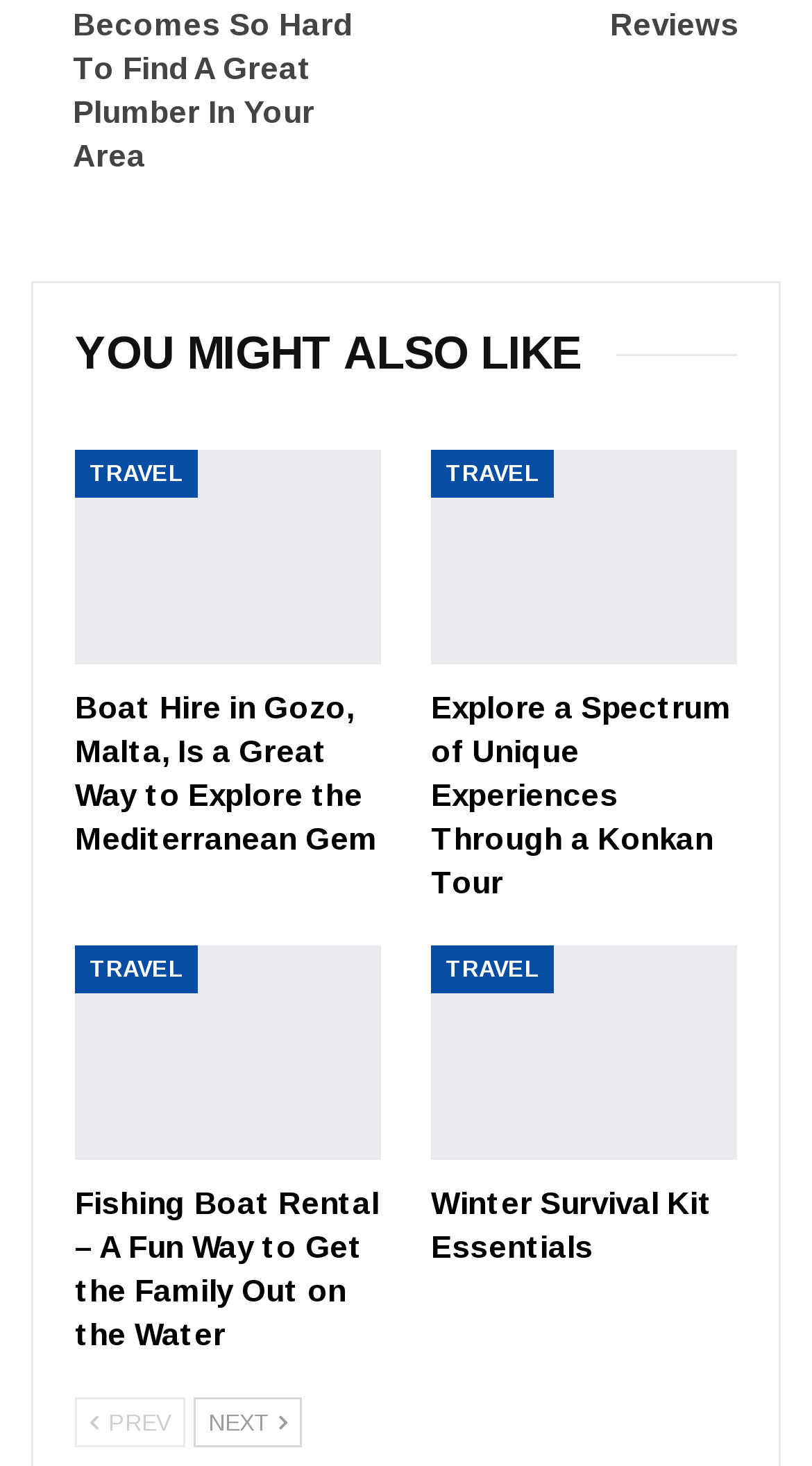Locate the bounding box coordinates of the element's region that should be clicked to carry out the following instruction: "Click on 'Previous'". The coordinates need to be four float numbers between 0 and 1, i.e., [left, top, right, bottom].

[0.092, 0.953, 0.228, 0.987]